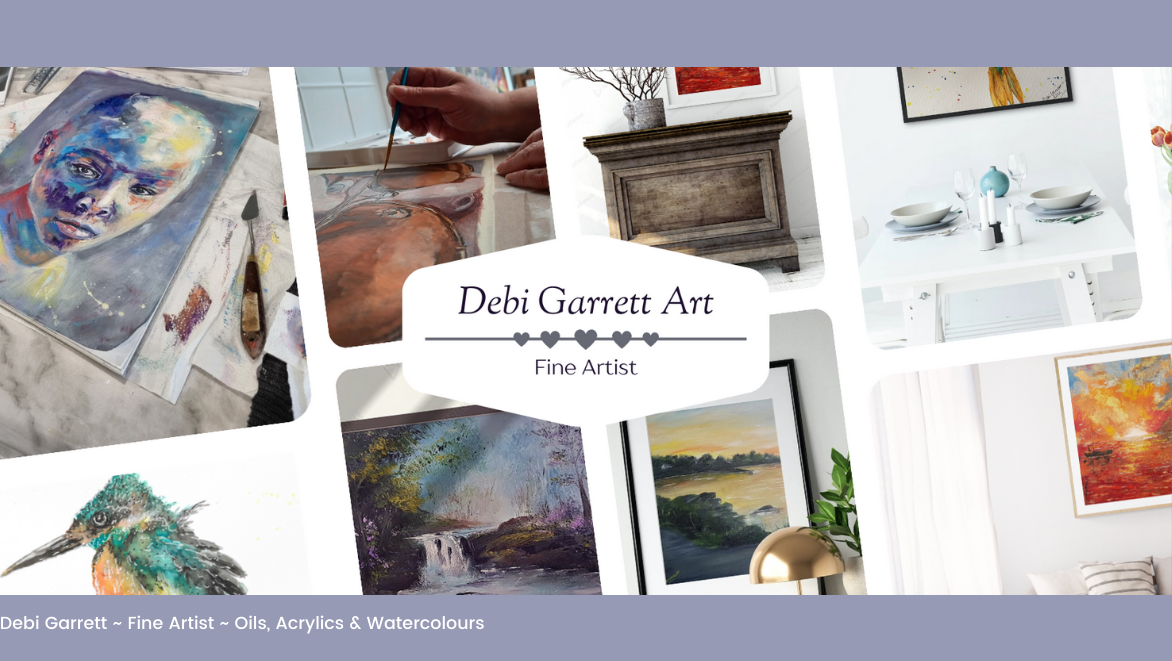What is showcased in the bottom section of the collage?
By examining the image, provide a one-word or phrase answer.

delicate watercolor of a bird